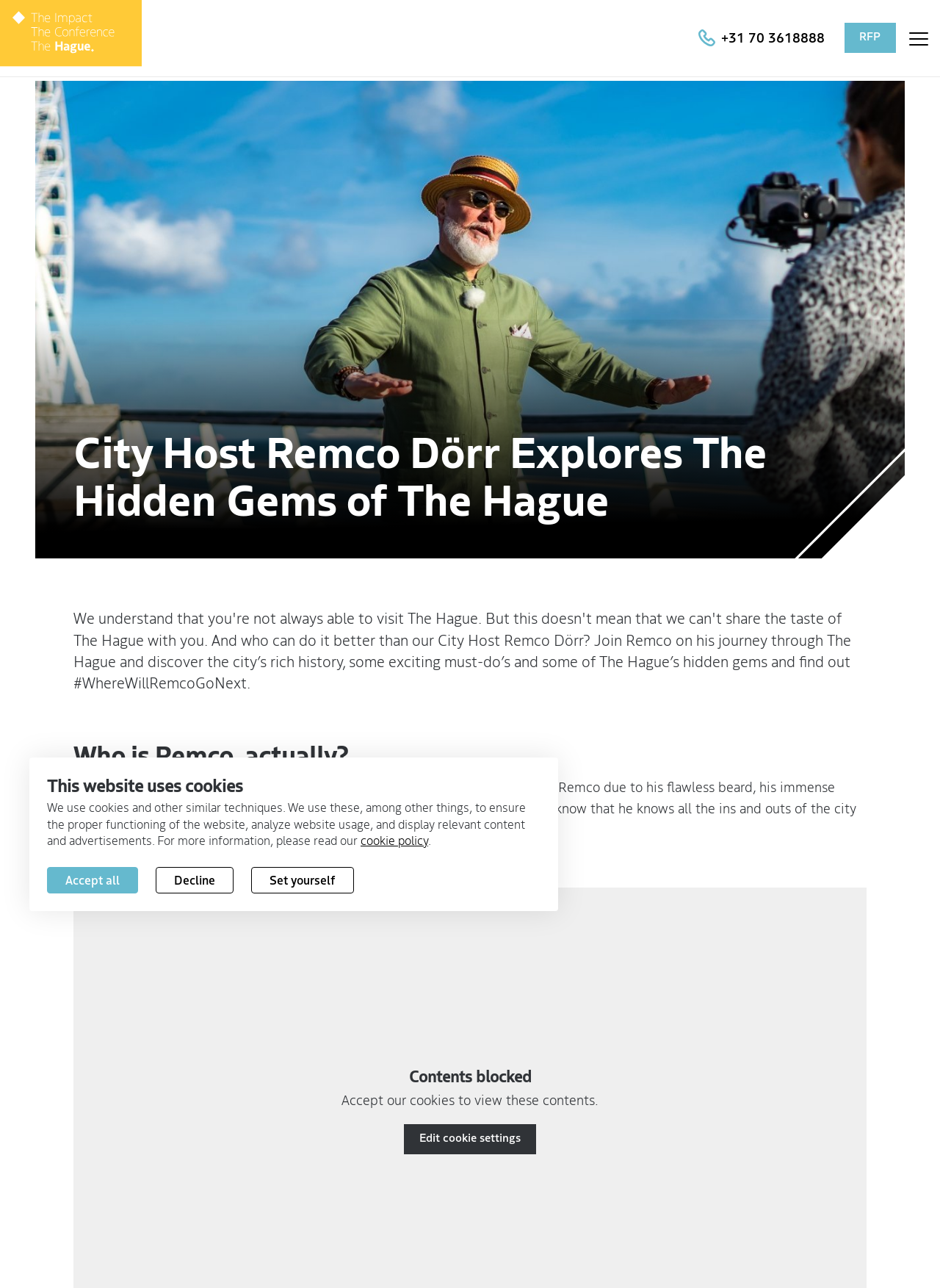Please answer the following question using a single word or phrase: 
What is the phone number provided on the webpage?

+31 70 3618888